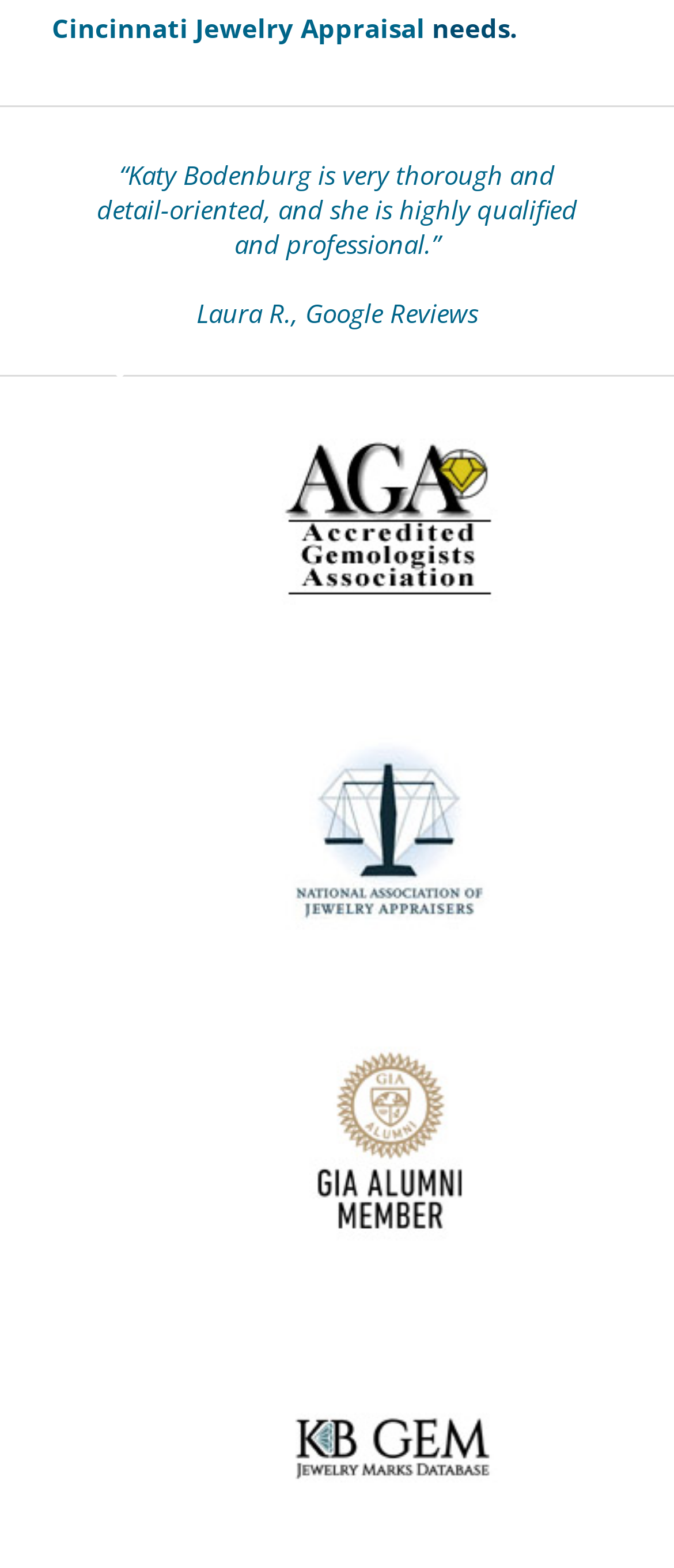What is the name of the jewelry appraisal service?
Respond to the question with a single word or phrase according to the image.

Cincinnati Jewelry Appraisal